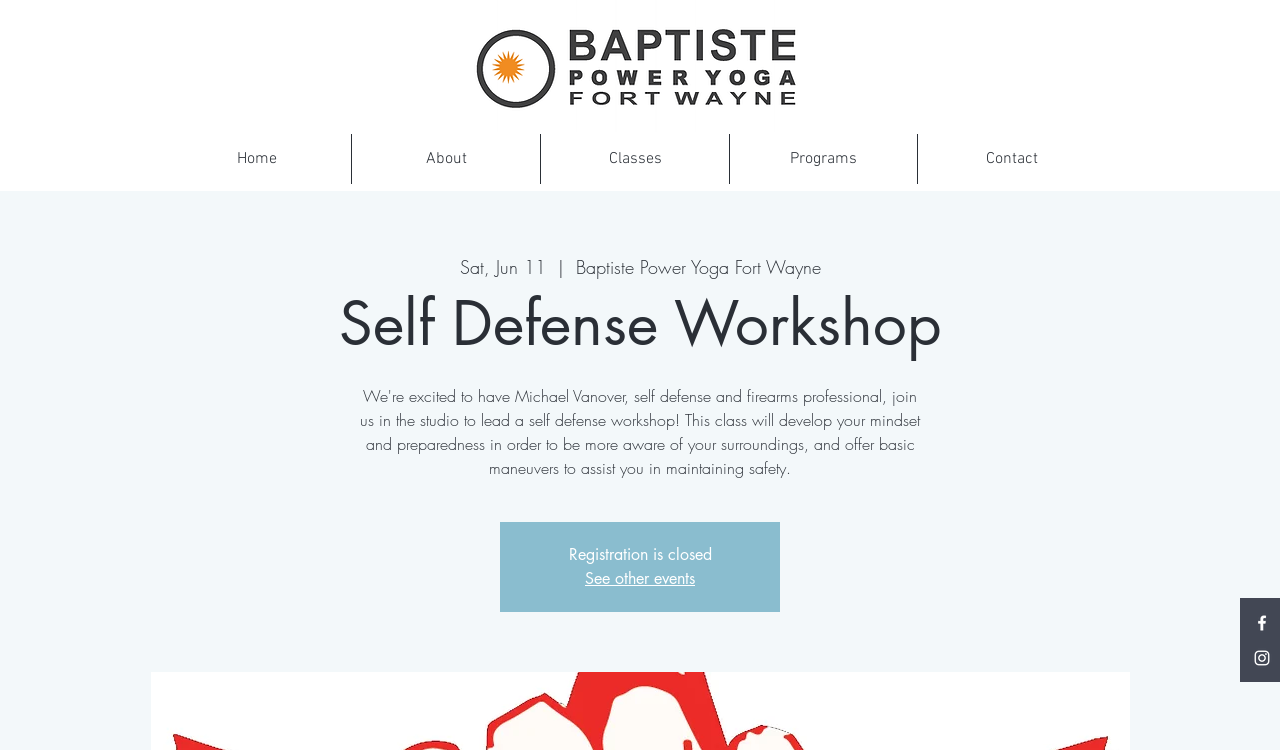Can you determine the bounding box coordinates of the area that needs to be clicked to fulfill the following instruction: "Go to the Home page"?

[0.127, 0.179, 0.274, 0.245]